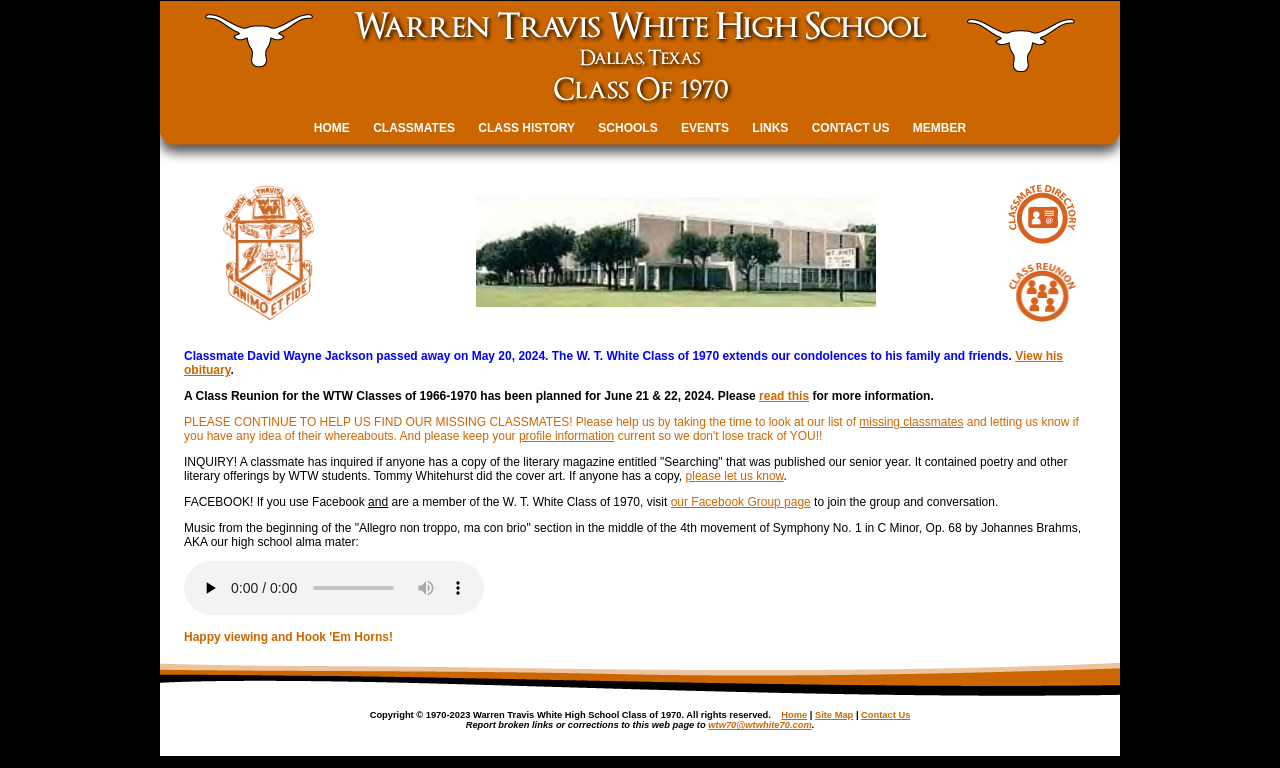Can you pinpoint the bounding box coordinates for the clickable element required for this instruction: "Contact Us"? The coordinates should be four float numbers between 0 and 1, i.e., [left, top, right, bottom].

[0.626, 0.151, 0.703, 0.182]